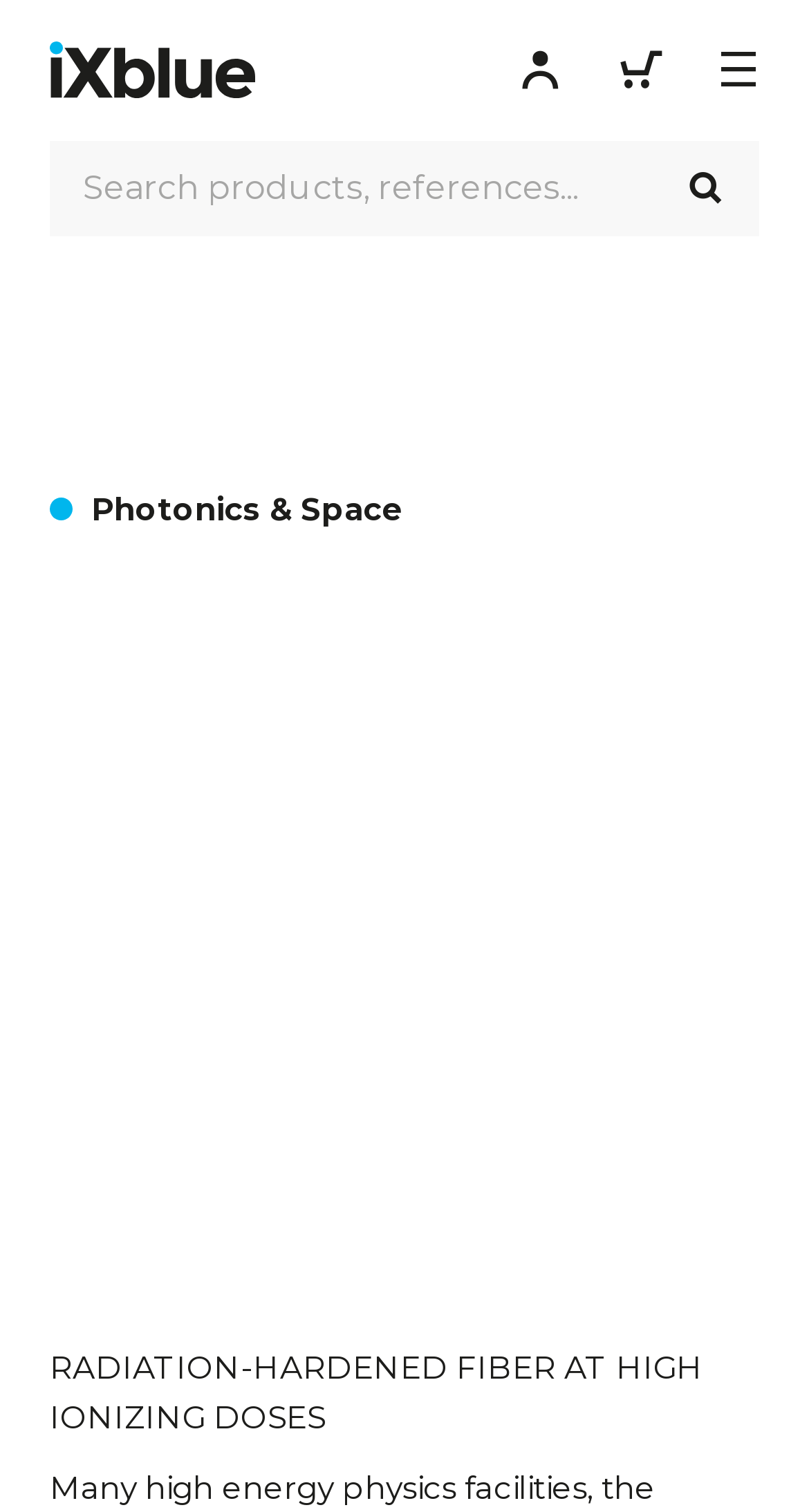Identify the first-level heading on the webpage and generate its text content.

LabH6: Optical fibers for sensors in nuclear environment